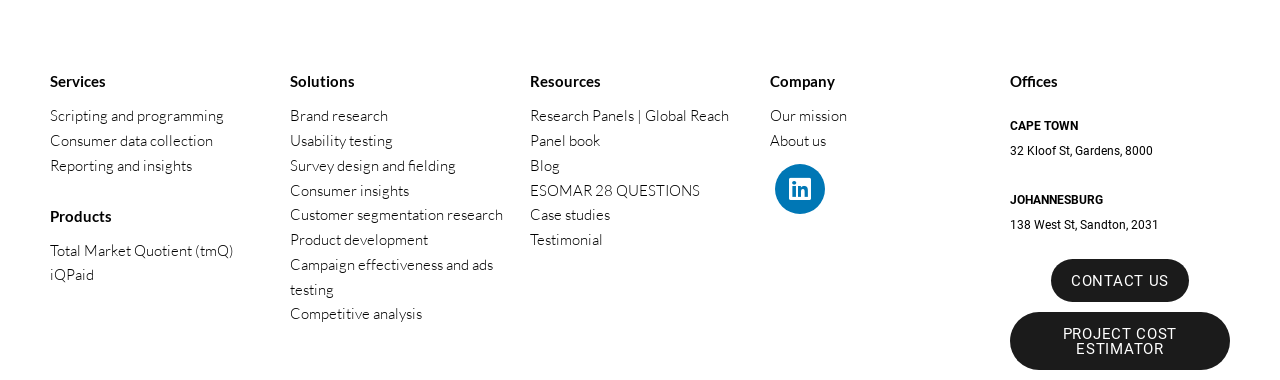Find the bounding box coordinates of the element I should click to carry out the following instruction: "Click on Scripting and programming".

[0.039, 0.274, 0.211, 0.339]